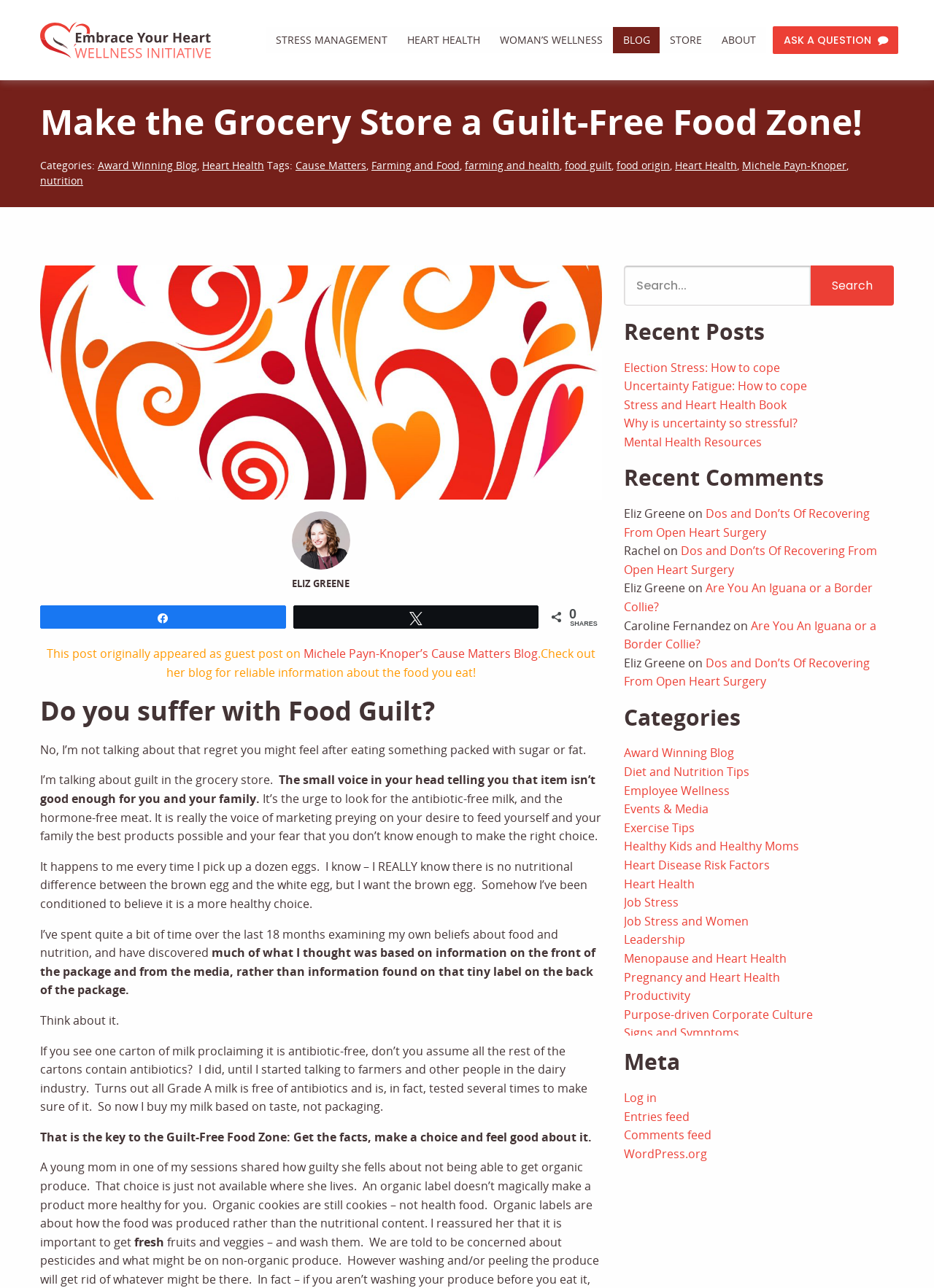Answer the following in one word or a short phrase: 
What is the category of the post?

Heart Health